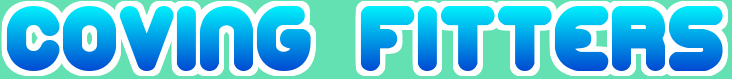What is the purpose of the graphic?
Please give a detailed and elaborate answer to the question based on the image.

The caption implies that the graphic serves as a focal point for the webpage, and its purpose is to invite visitors to explore more about enhancing their living spaces through professional installation of coving and cornice services in Madley, Herefordshire.